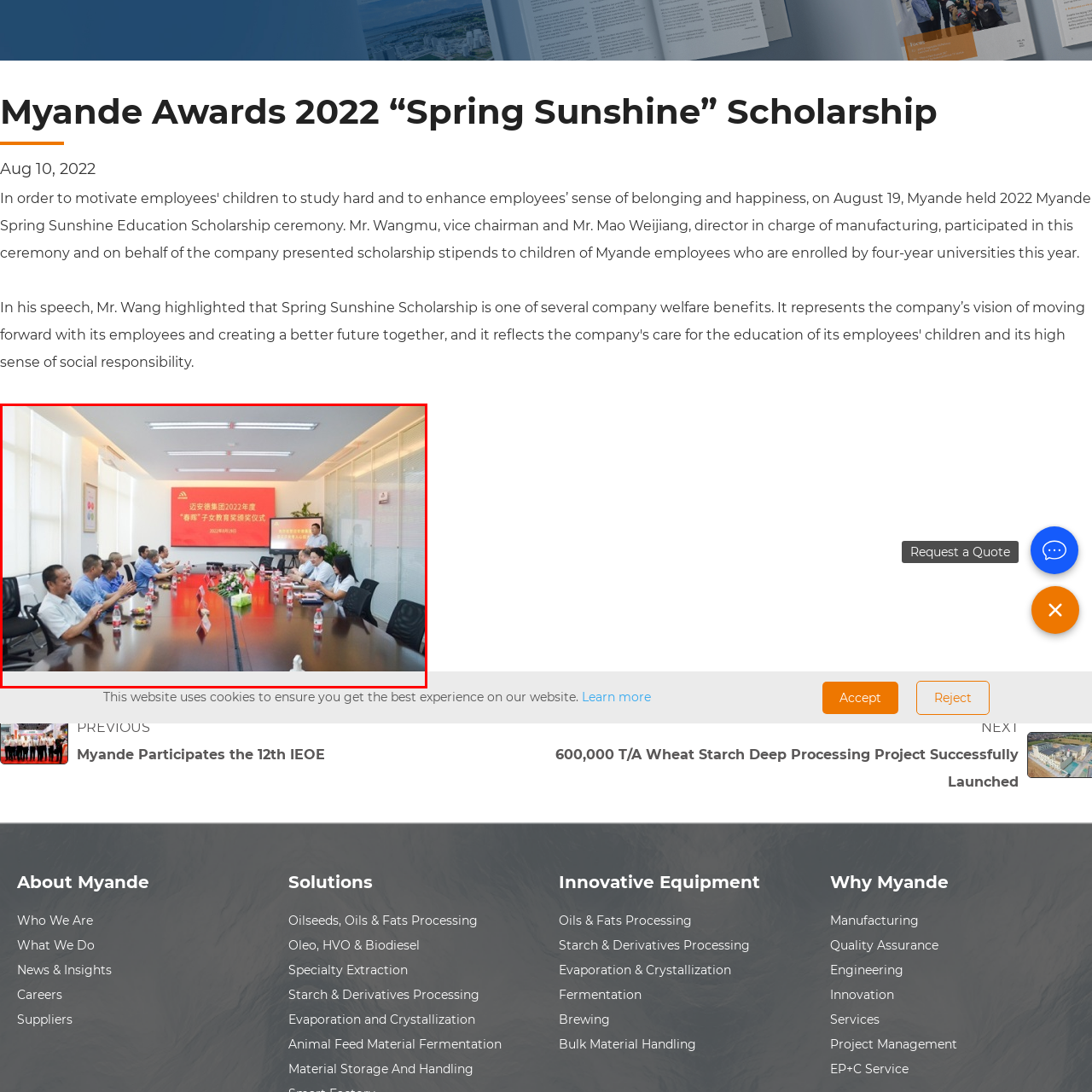What is on the table besides attendees' devices?
Examine the image within the red bounding box and provide a comprehensive answer to the question.

The table is decorated with floral arrangements and bottled water, creating an inviting atmosphere, which implies that the meeting is a formal and organized event.